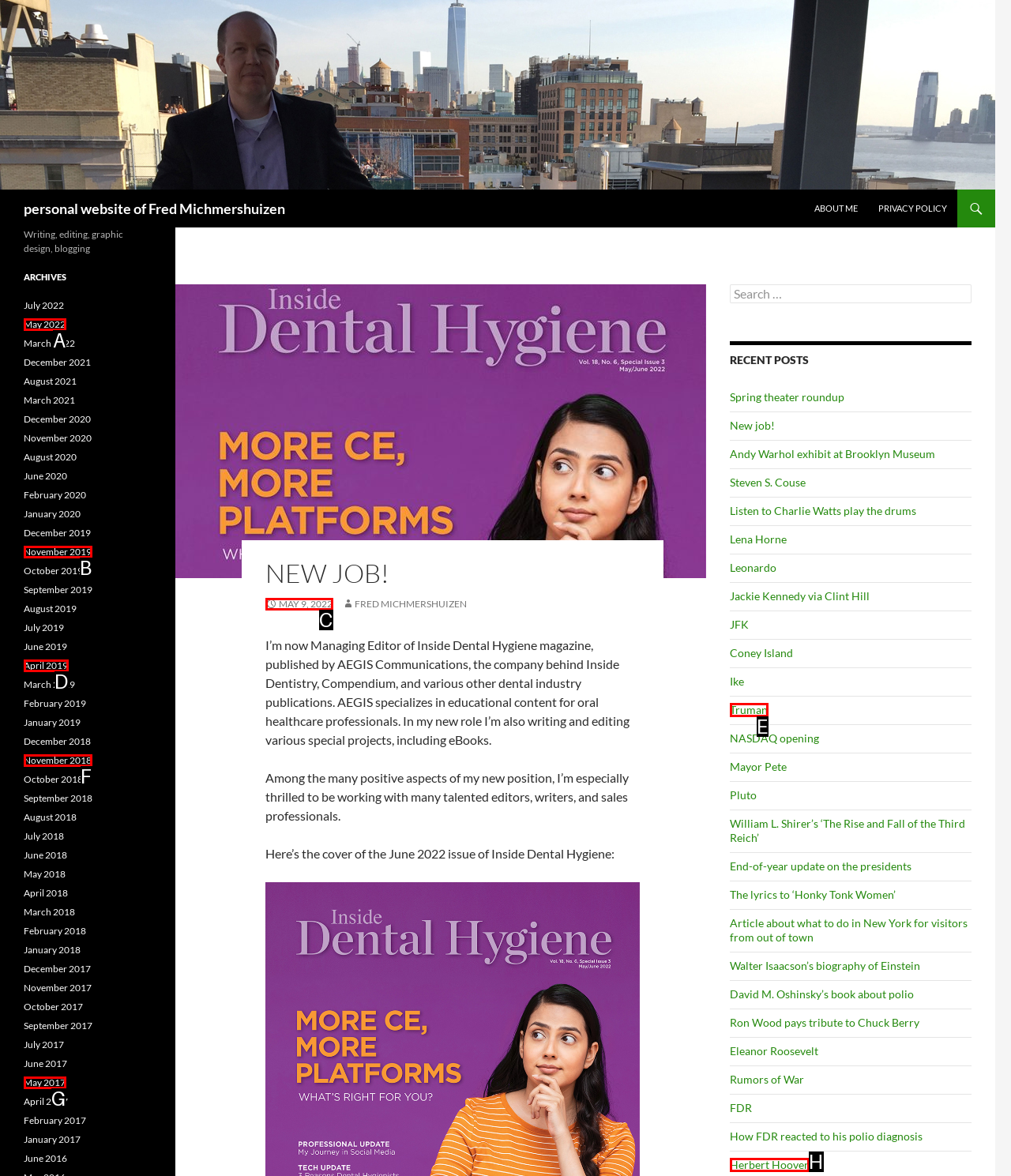Identify the letter of the option that best matches the following description: Truman. Respond with the letter directly.

E